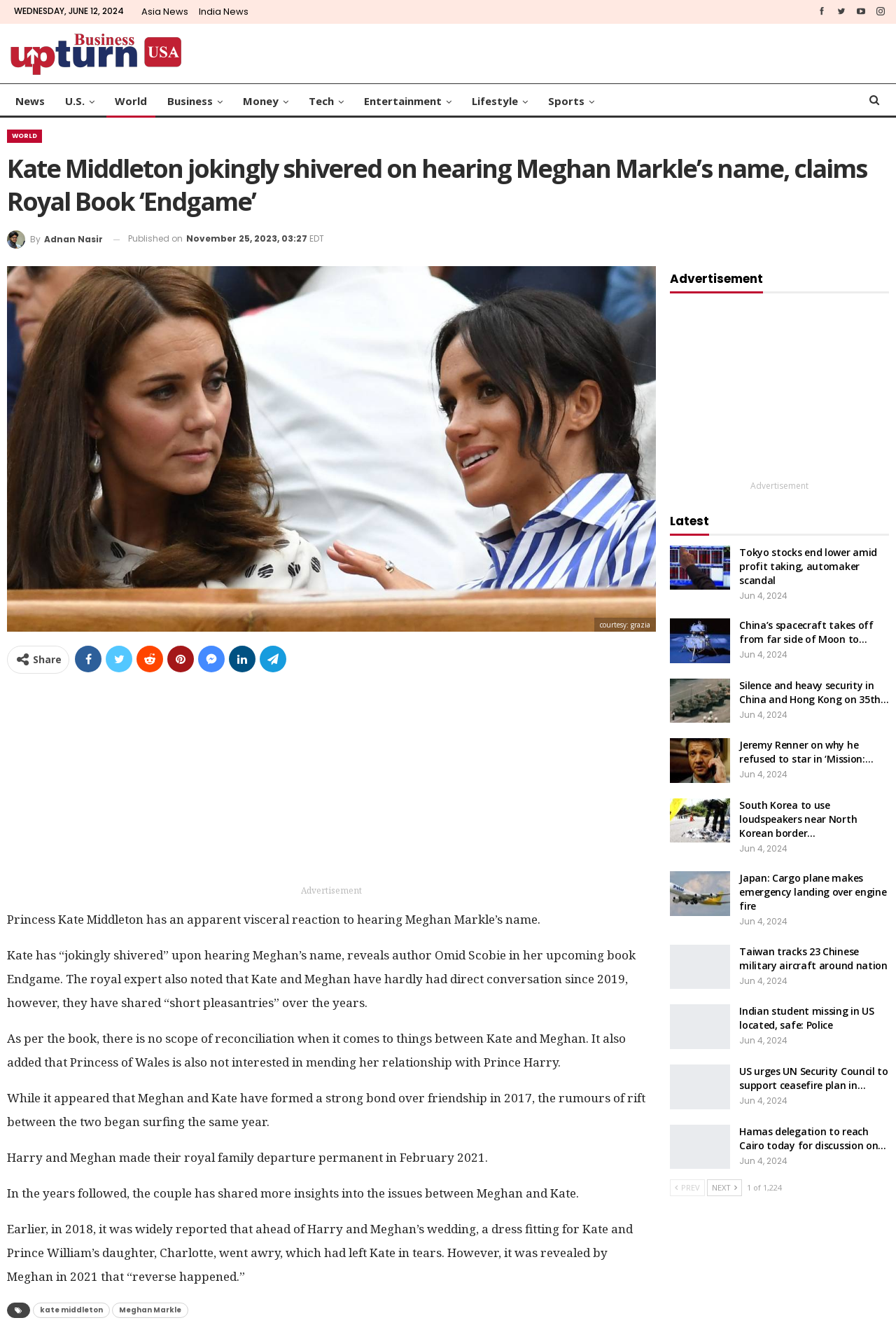Given the element description Business Upturn - USA -, predict the bounding box coordinates for the UI element in the webpage screenshot. The format should be (top-left x, top-left y, bottom-right x, bottom-right y), and the values should be between 0 and 1.

[0.008, 0.021, 0.208, 0.058]